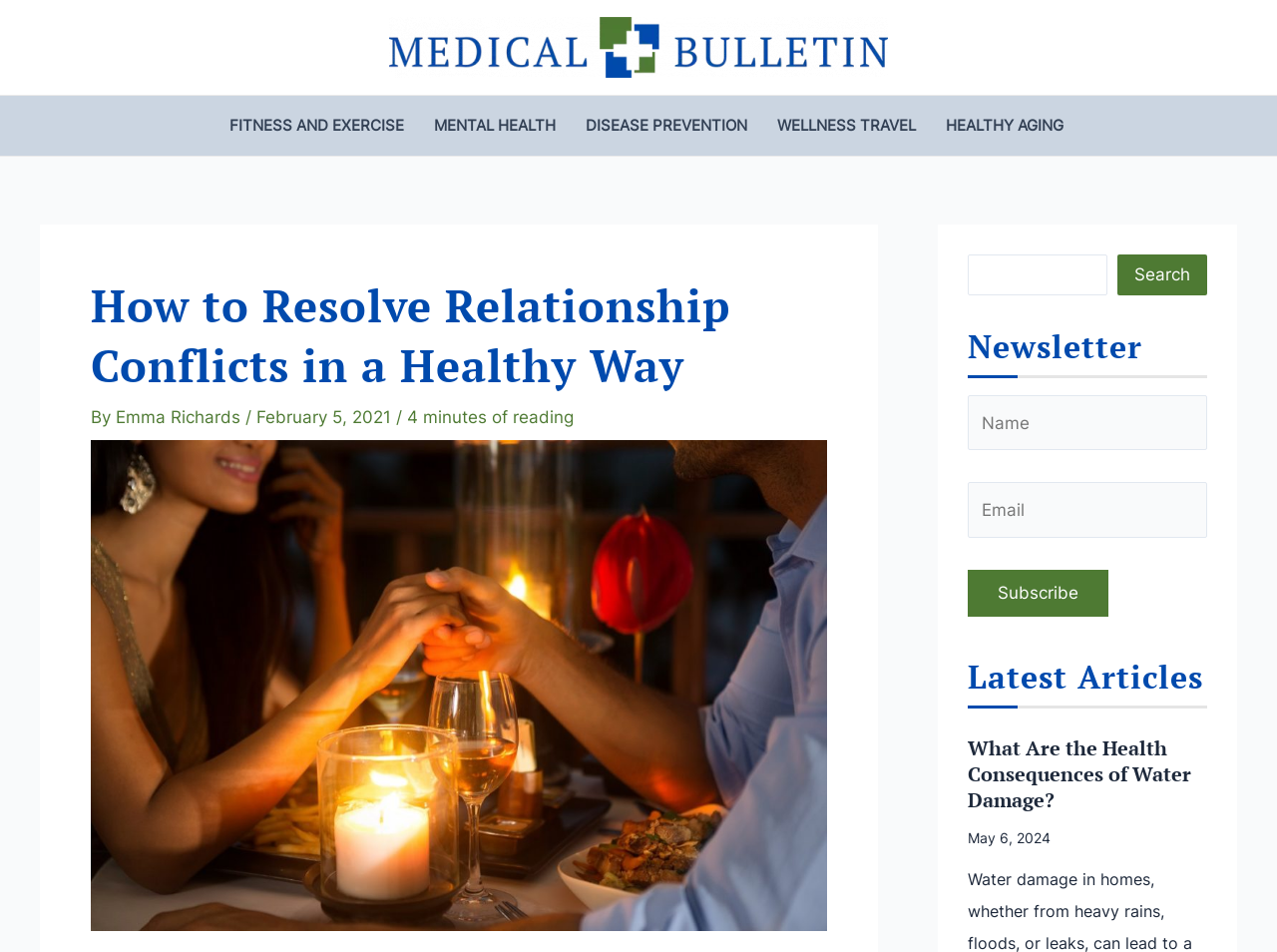Use a single word or phrase to respond to the question:
How many minutes does it take to read the article?

4 minutes